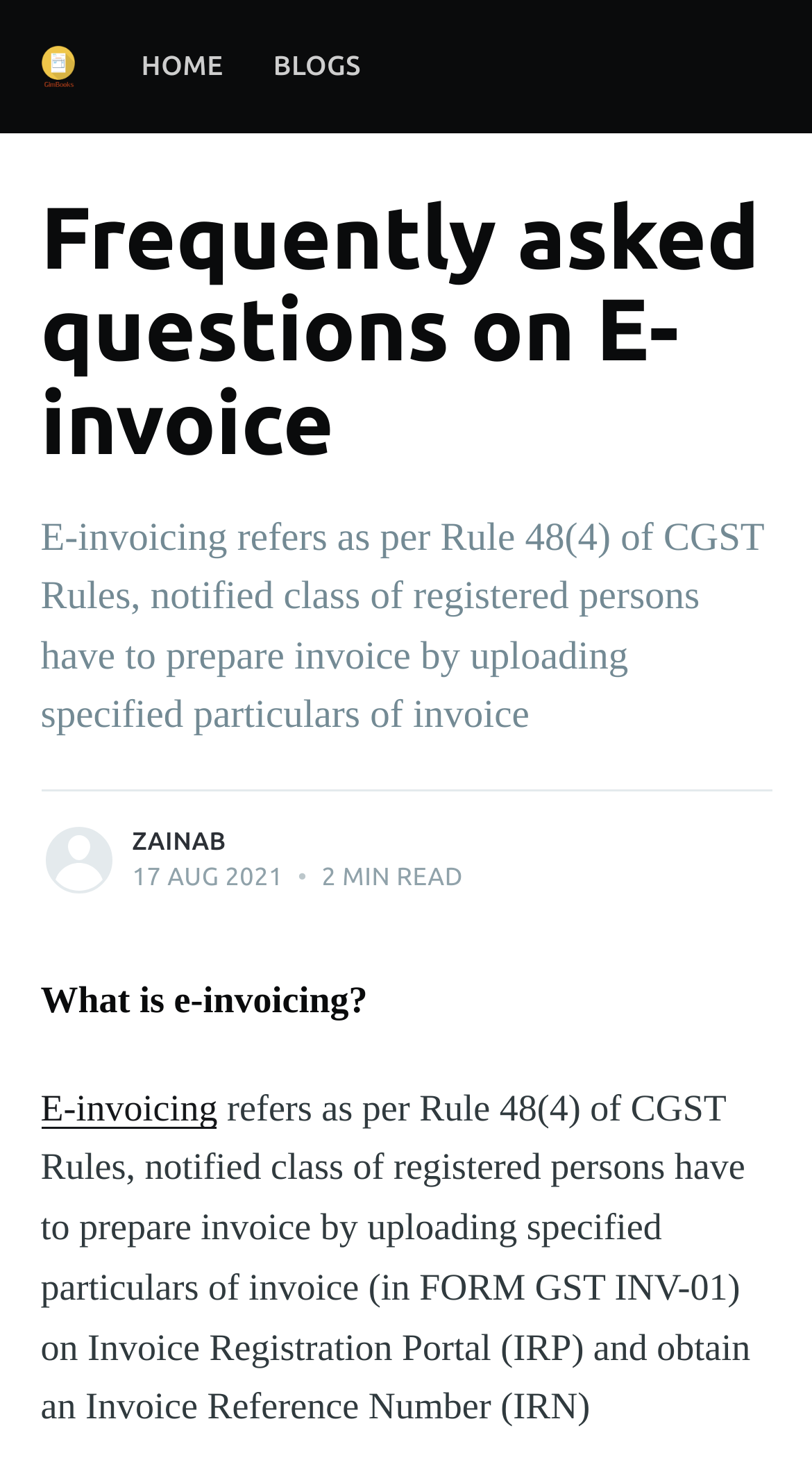Please determine and provide the text content of the webpage's heading.

Frequently asked questions on E-invoice